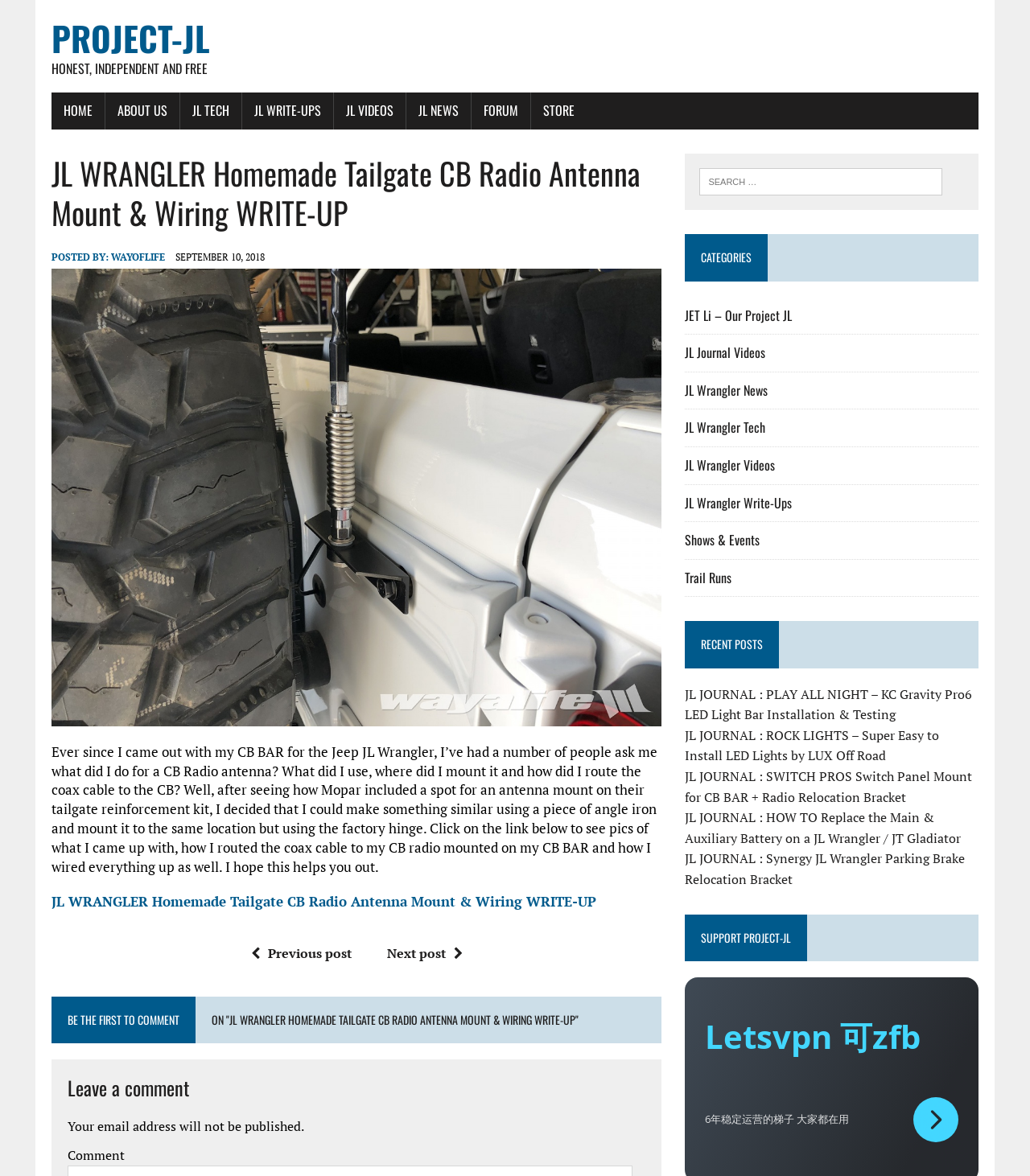What is the purpose of the image on this webpage?
Answer the question in as much detail as possible.

I found the answer by looking at the image, which is located below the header of the article. The image appears to be showing a CB Radio antenna mount, which is the main topic of the post.